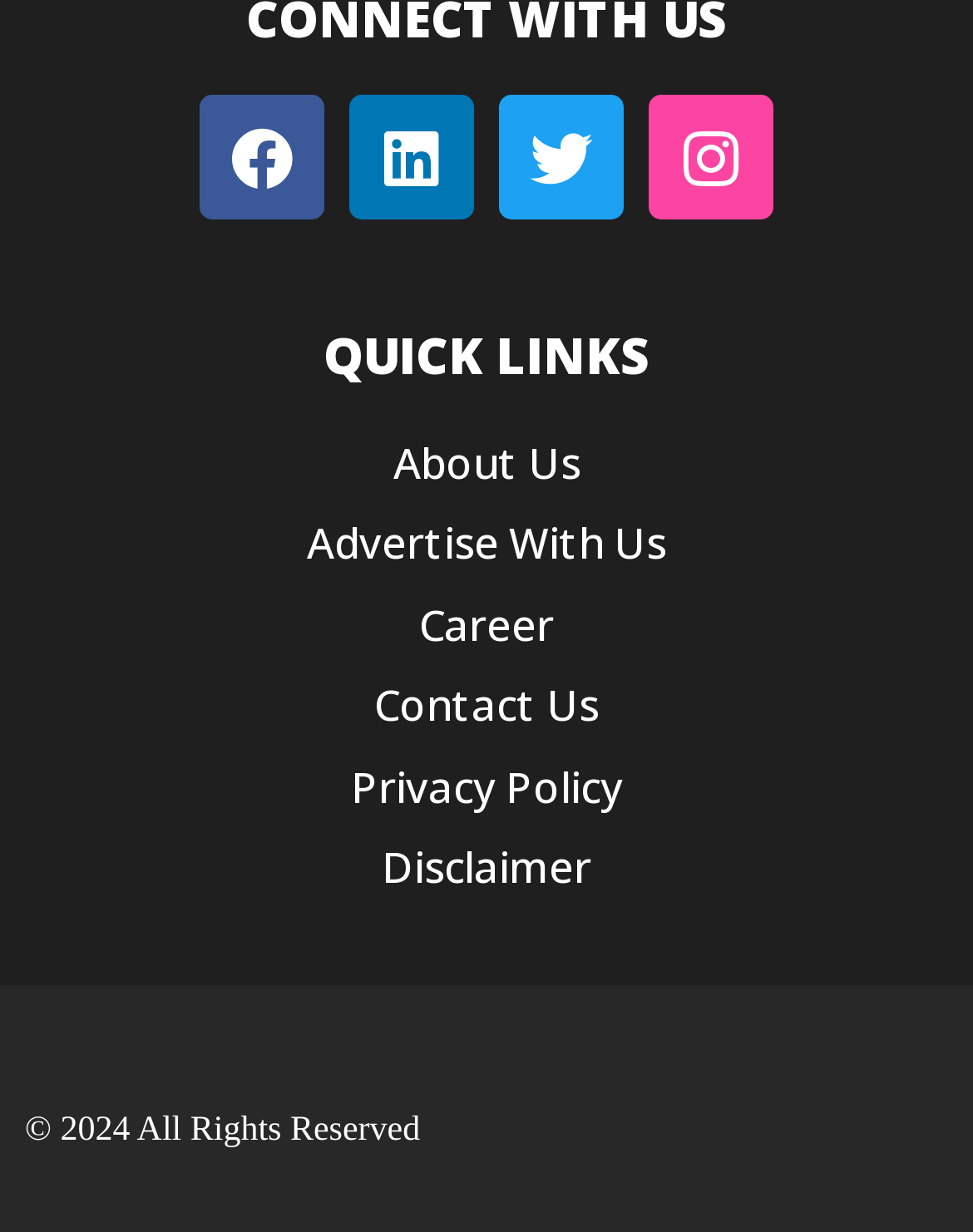Respond to the question below with a concise word or phrase:
How many quick links are there?

6